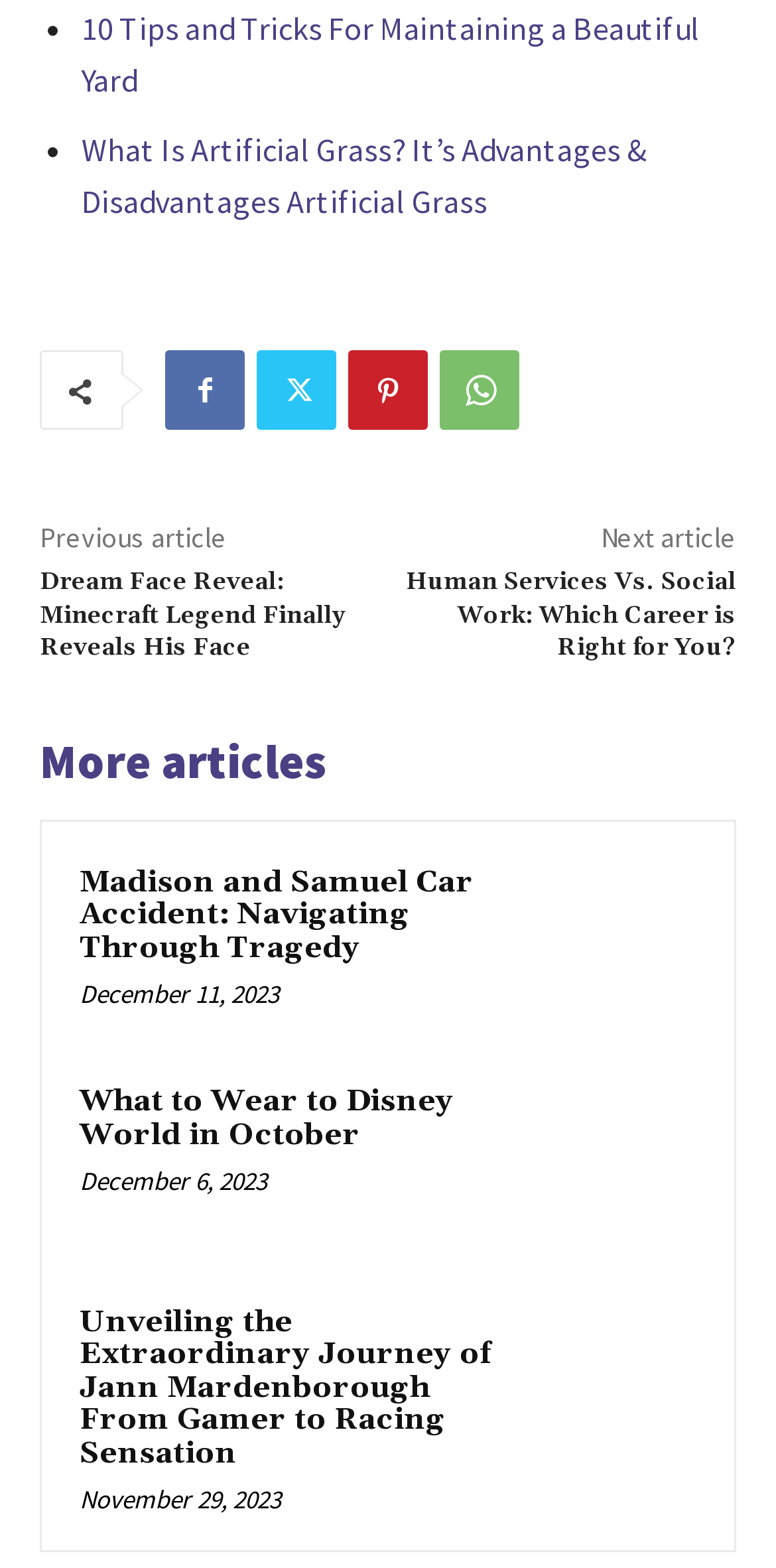Please reply with a single word or brief phrase to the question: 
What is the title of the second article?

What Is Artificial Grass?